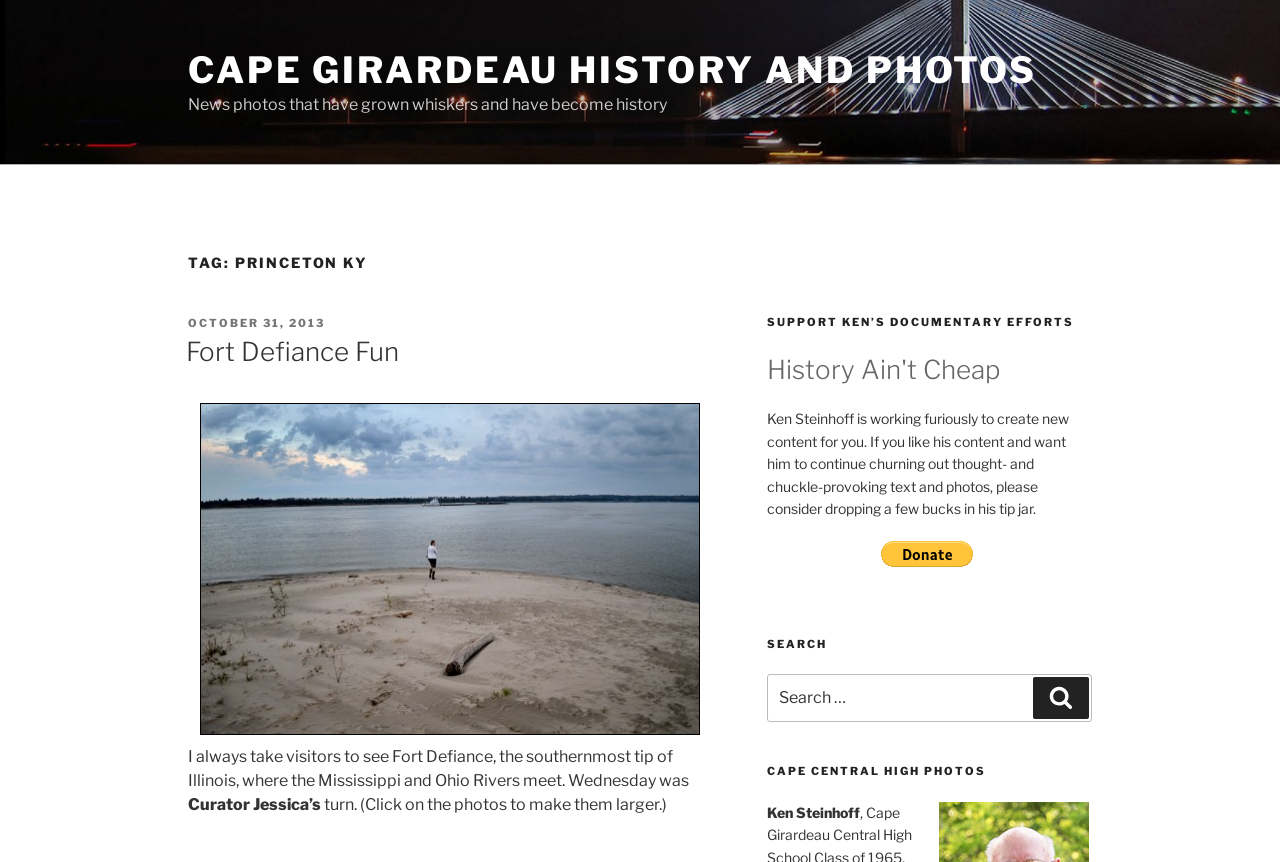What is Ken Steinhoff working on?
Based on the screenshot, answer the question with a single word or phrase.

Documentary efforts